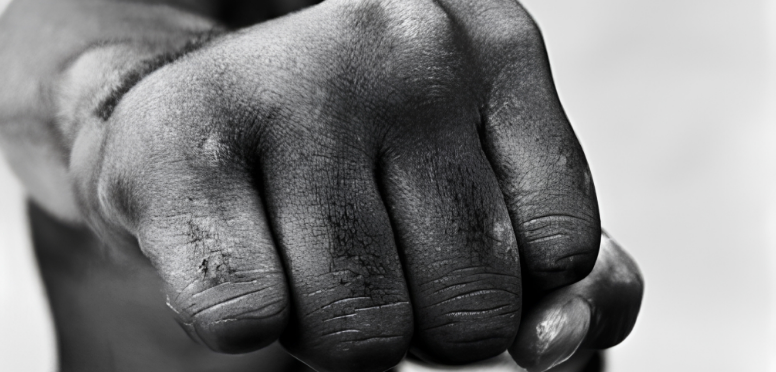Give a detailed account of what is happening in the image.

The image features a close-up of a clenched fist, presented in striking black and white. The texture of the skin is highlighted, showcasing the intricate lines and subtle blemishes that convey a sense of strength and resilience. The background is softly blurred, drawing attention to the fist, which appears powerful and determined. This imagery could symbolize various themes such as tenacity, the fight against adversity, or the physicality involved in various forms of combat or self-defense. It's a striking visual that evokes notions of strength, defiance, and assertiveness.